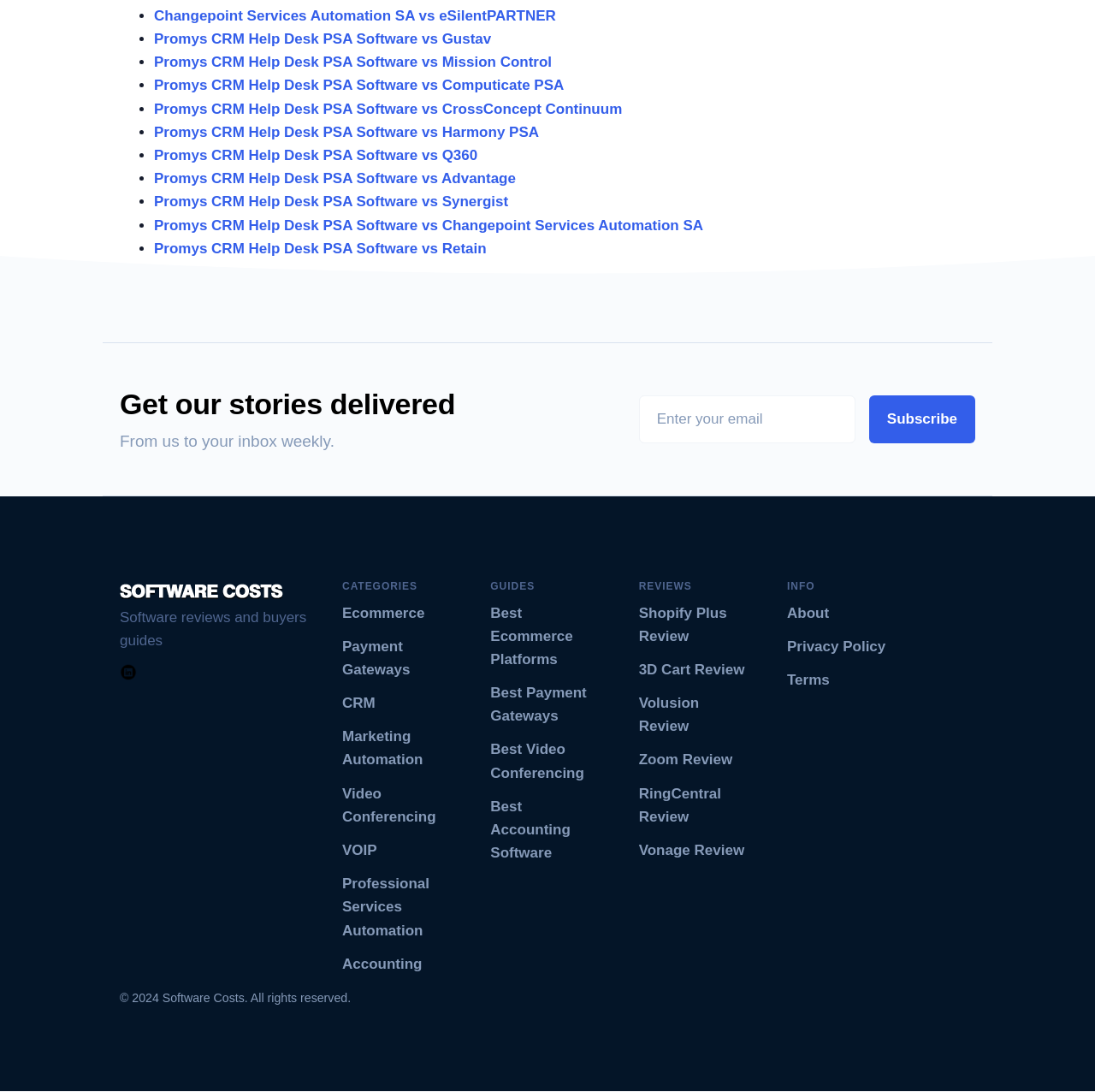Specify the bounding box coordinates for the region that must be clicked to perform the given instruction: "Subscribe to the newsletter".

[0.794, 0.362, 0.891, 0.406]